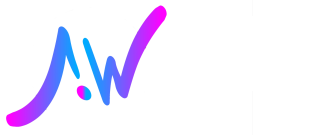What is the title of the accompanying article?
From the image, respond using a single word or phrase.

Content Delivery Networks and Web Accessibility for Color Blind Users